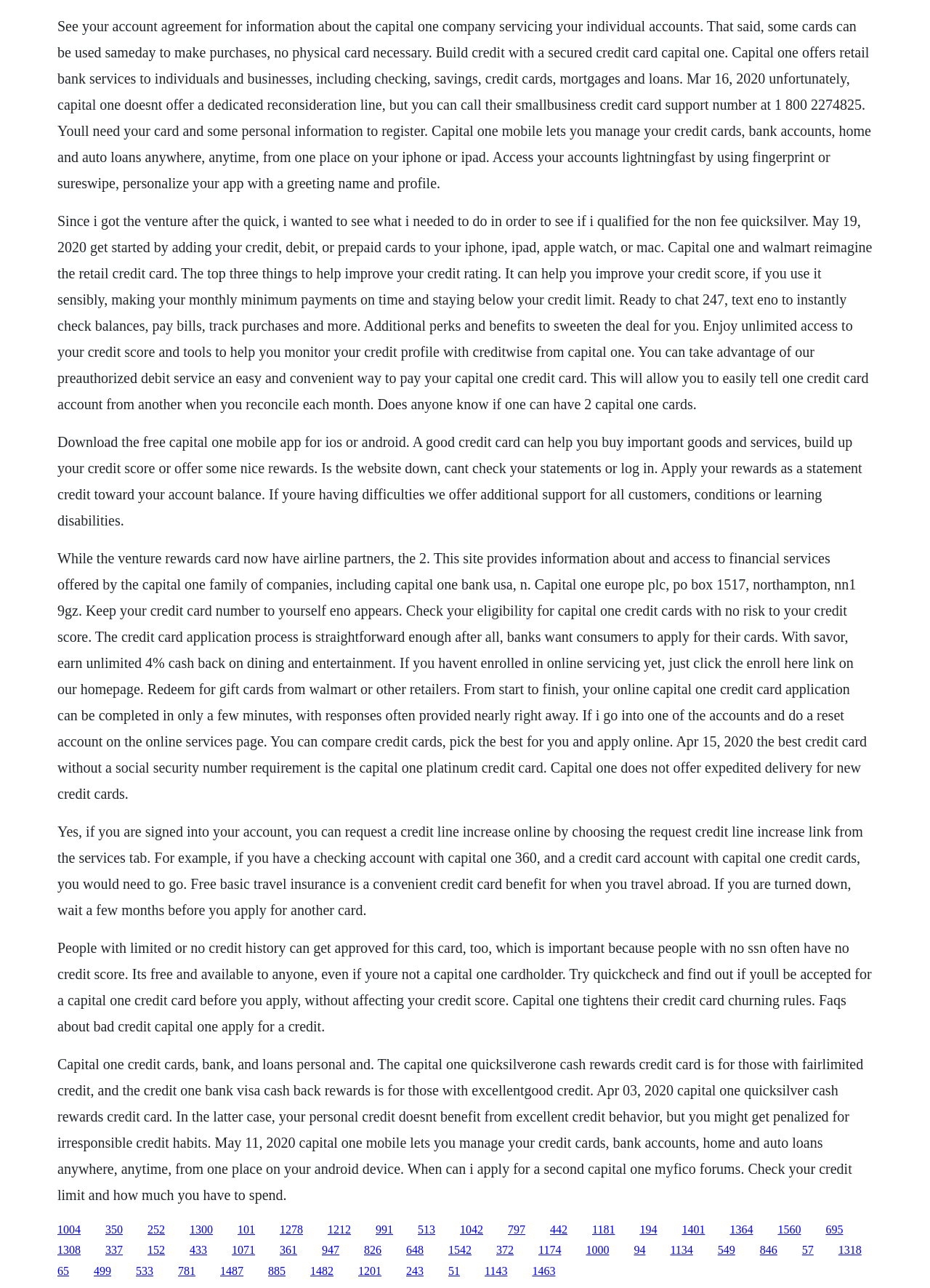Can I apply for a Capital One credit card online?
Could you give a comprehensive explanation in response to this question?

The webpage mentions that users can compare credit cards, pick the best one, and apply online. This implies that online applications are accepted for Capital One credit cards.